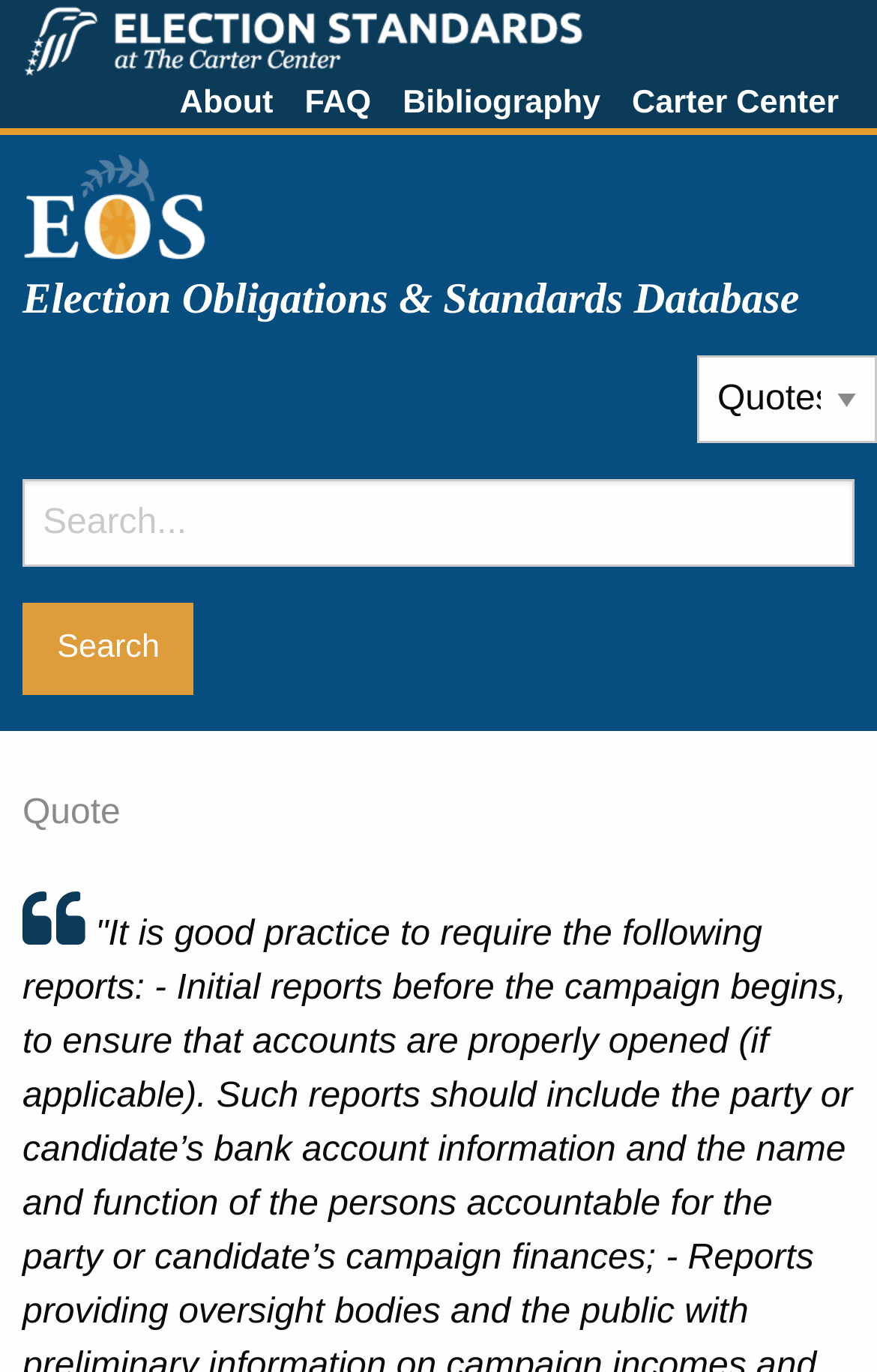Please determine the bounding box coordinates for the element that should be clicked to follow these instructions: "visit the About page".

[0.187, 0.057, 0.329, 0.094]